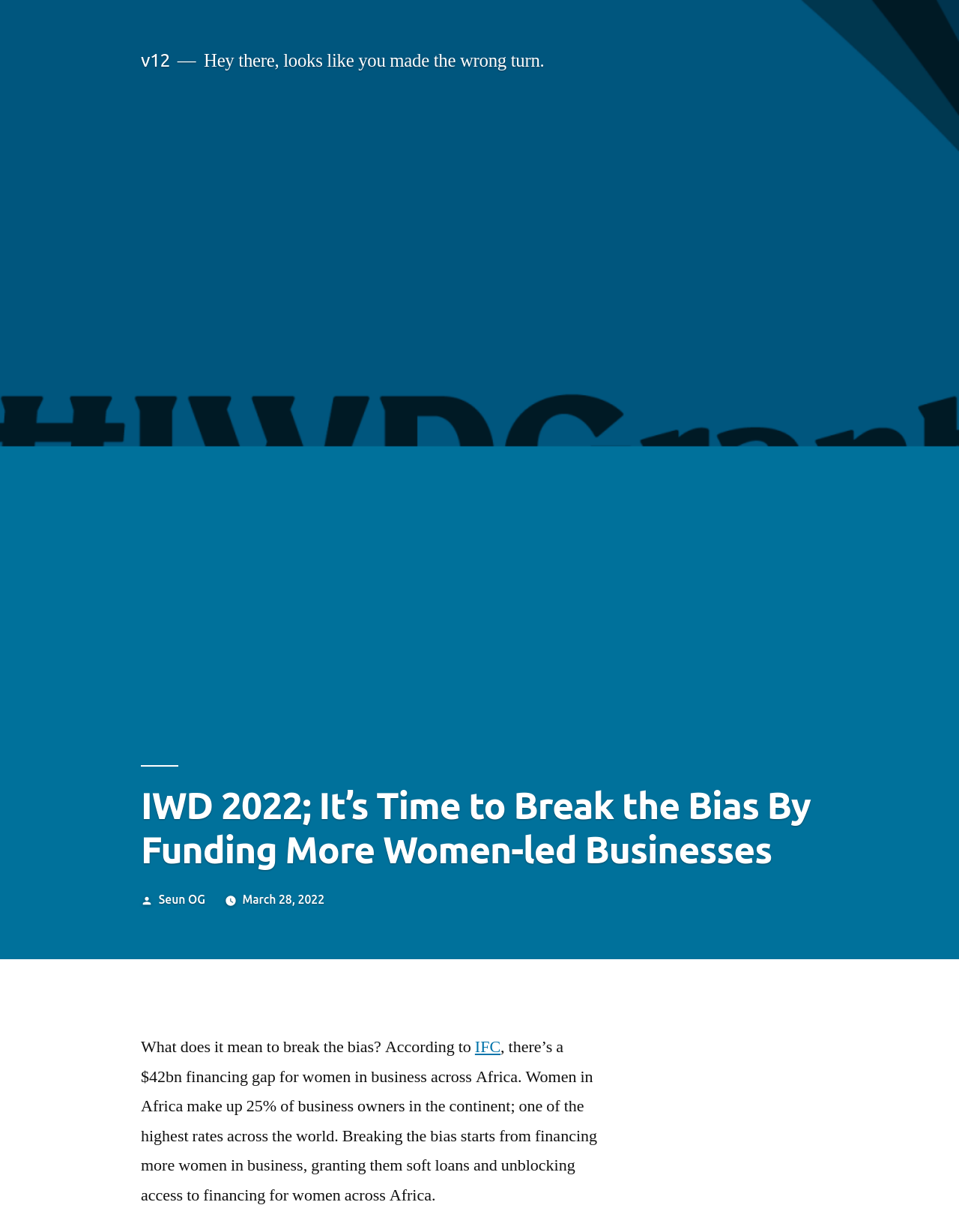Use a single word or phrase to answer the question: 
What is the date of this post?

March 28, 2022